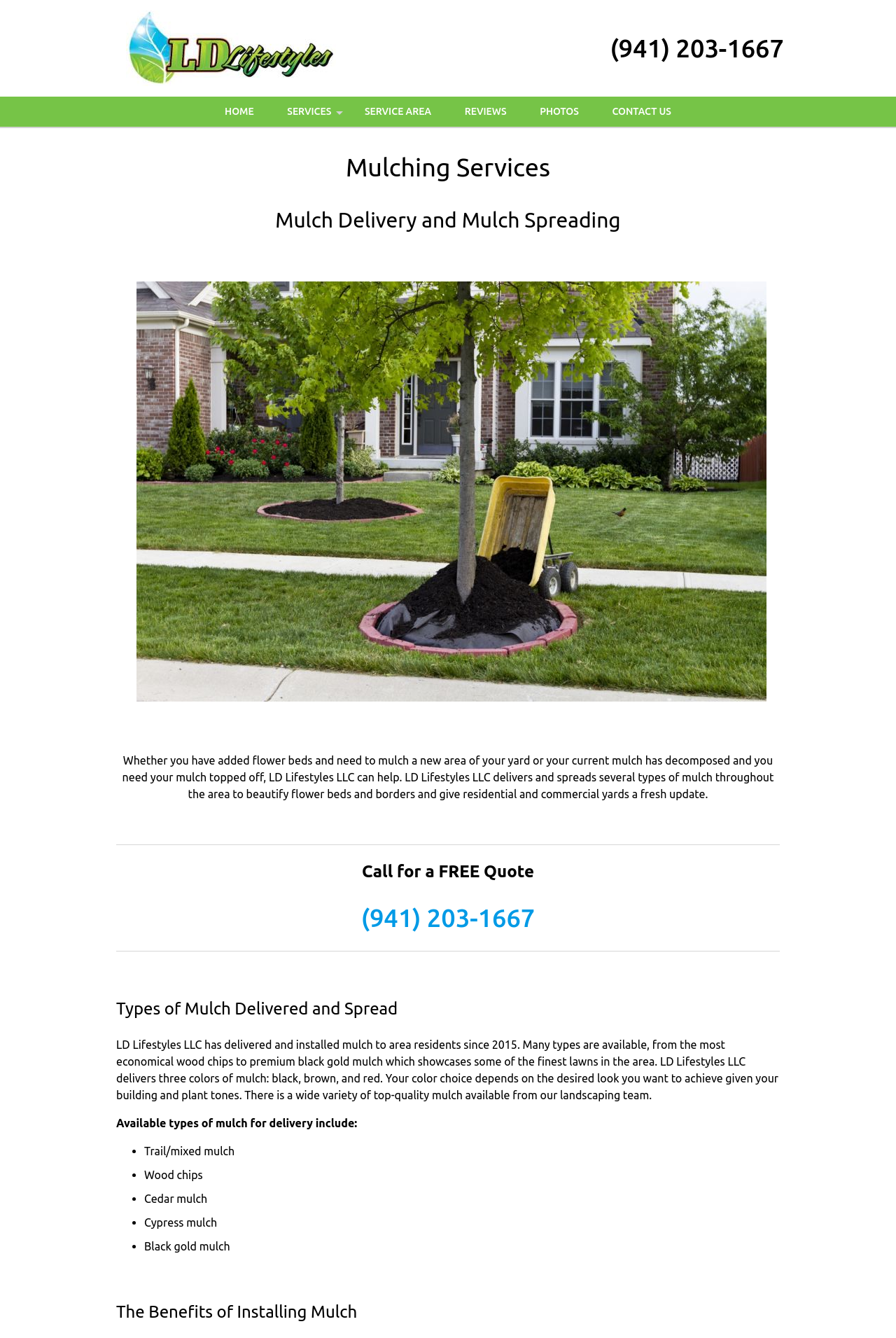Provide a brief response to the question below using a single word or phrase: 
How many types of mulch are available for delivery?

6